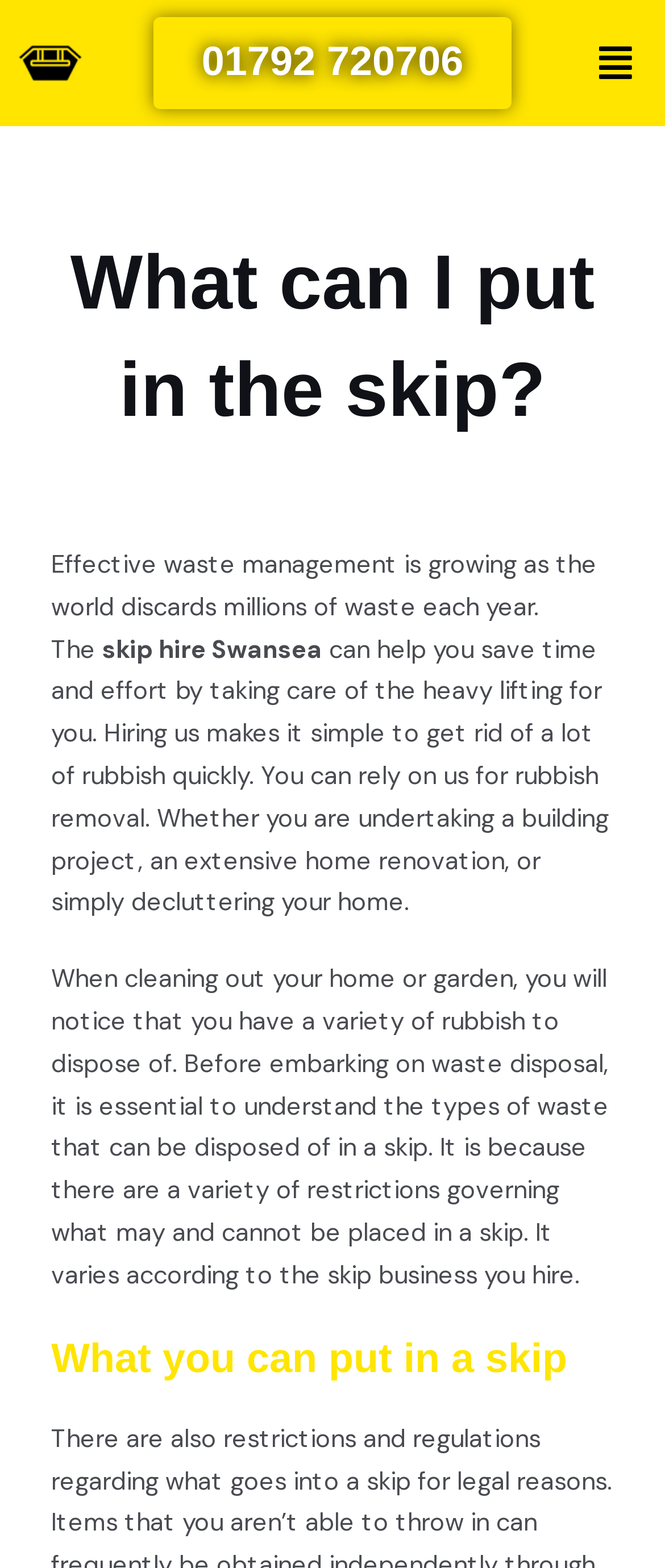What is the phone number to call for skip hire?
Use the information from the screenshot to give a comprehensive response to the question.

The phone number can be found on the top of the webpage, next to the link 'Skip Hire for Swansea header logo'. It is also a clickable link, indicating that it is a contact number for the skip hire service.